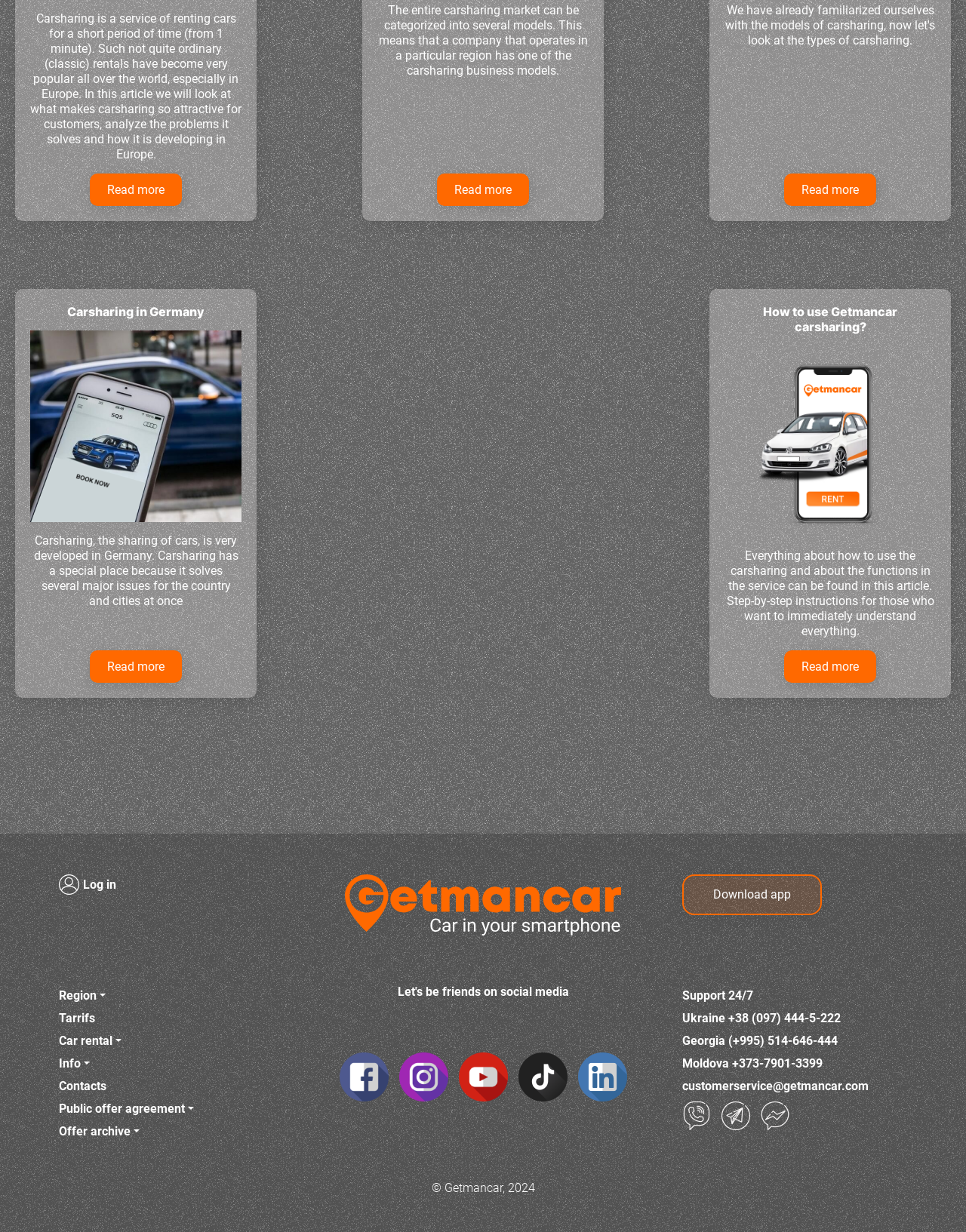Provide the bounding box coordinates of the HTML element described by the text: "+38 (097) 444-5-222". The coordinates should be in the format [left, top, right, bottom] with values between 0 and 1.

[0.754, 0.821, 0.871, 0.832]